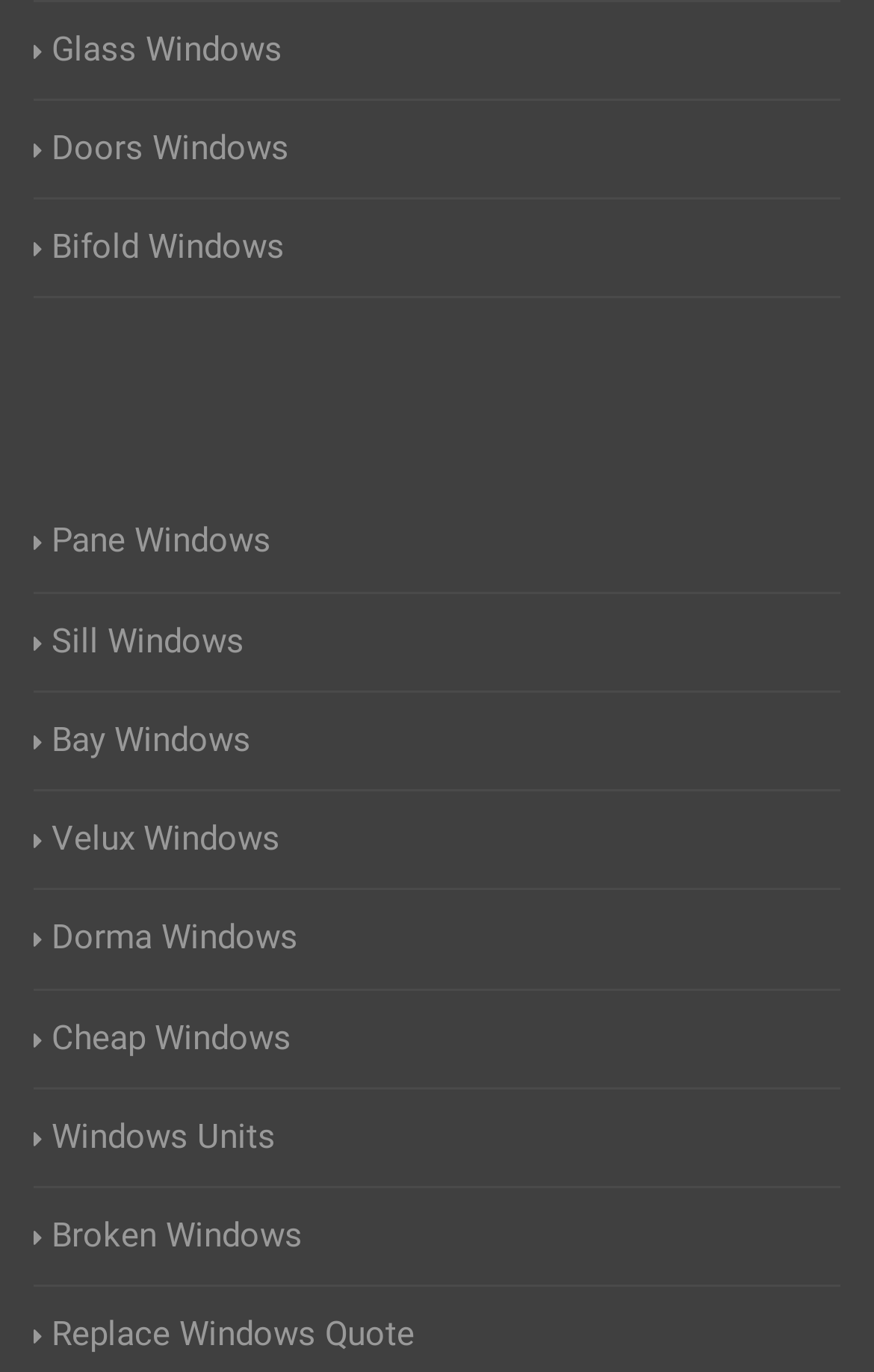Determine the coordinates of the bounding box for the clickable area needed to execute this instruction: "learn about Broken Windows".

[0.038, 0.883, 0.346, 0.921]